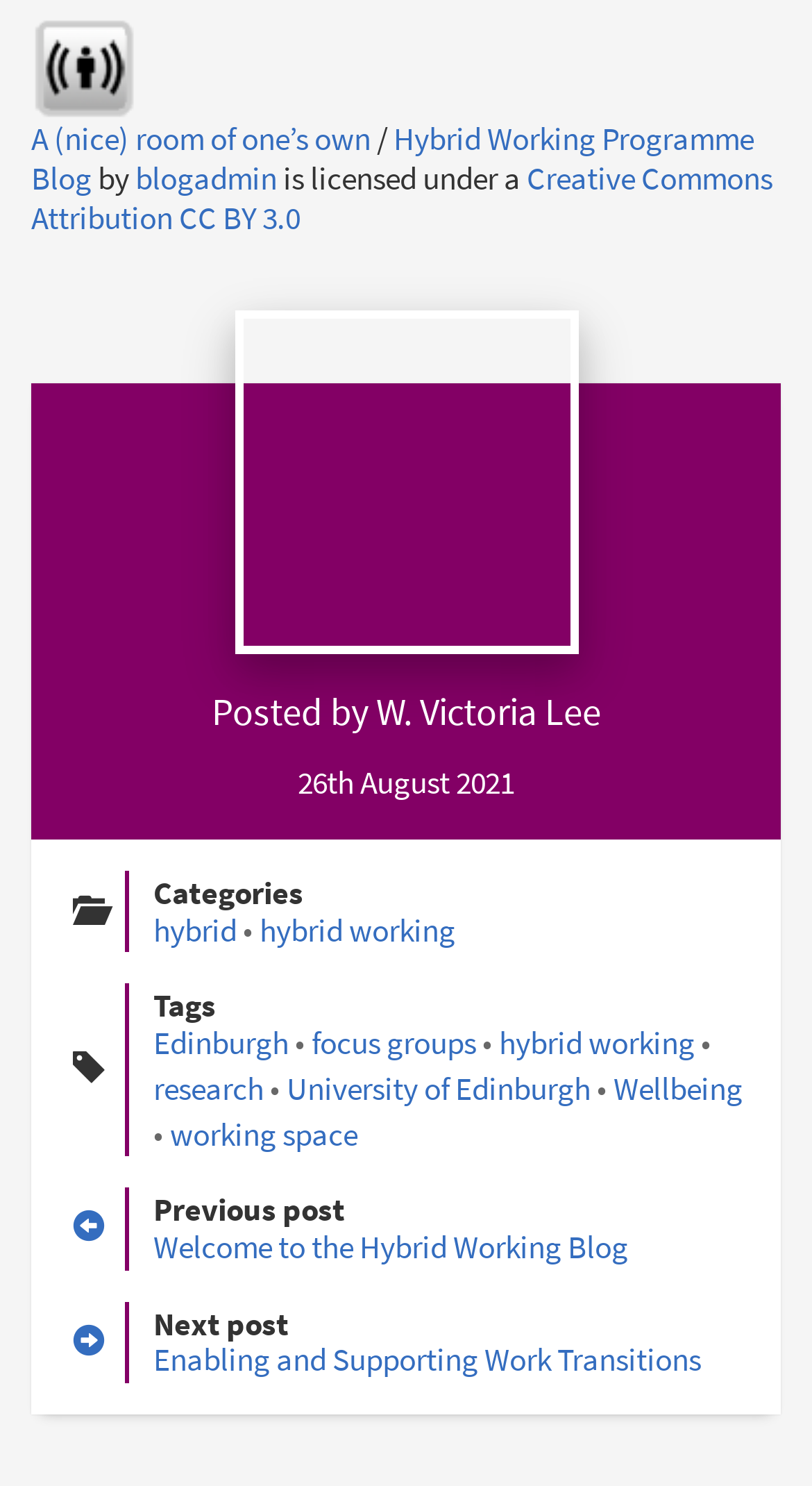Identify the bounding box coordinates of the element that should be clicked to fulfill this task: "Read the blog post 'A (nice) room of one’s own'". The coordinates should be provided as four float numbers between 0 and 1, i.e., [left, top, right, bottom].

[0.038, 0.08, 0.456, 0.107]